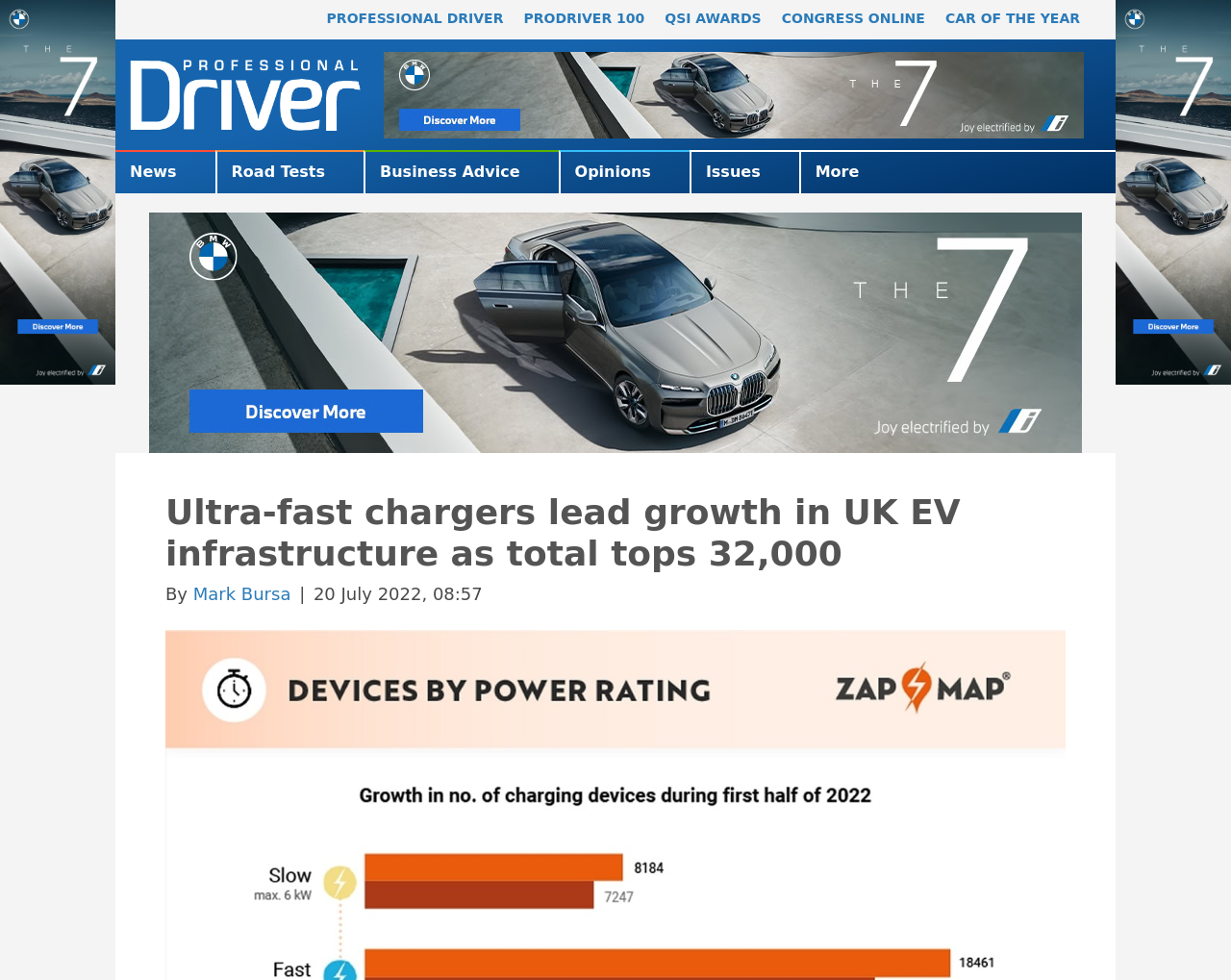Highlight the bounding box coordinates of the region I should click on to meet the following instruction: "Click the 'Bmw Series7 Prodrivermags 300x1000' image".

[0.906, 0.0, 1.0, 0.393]